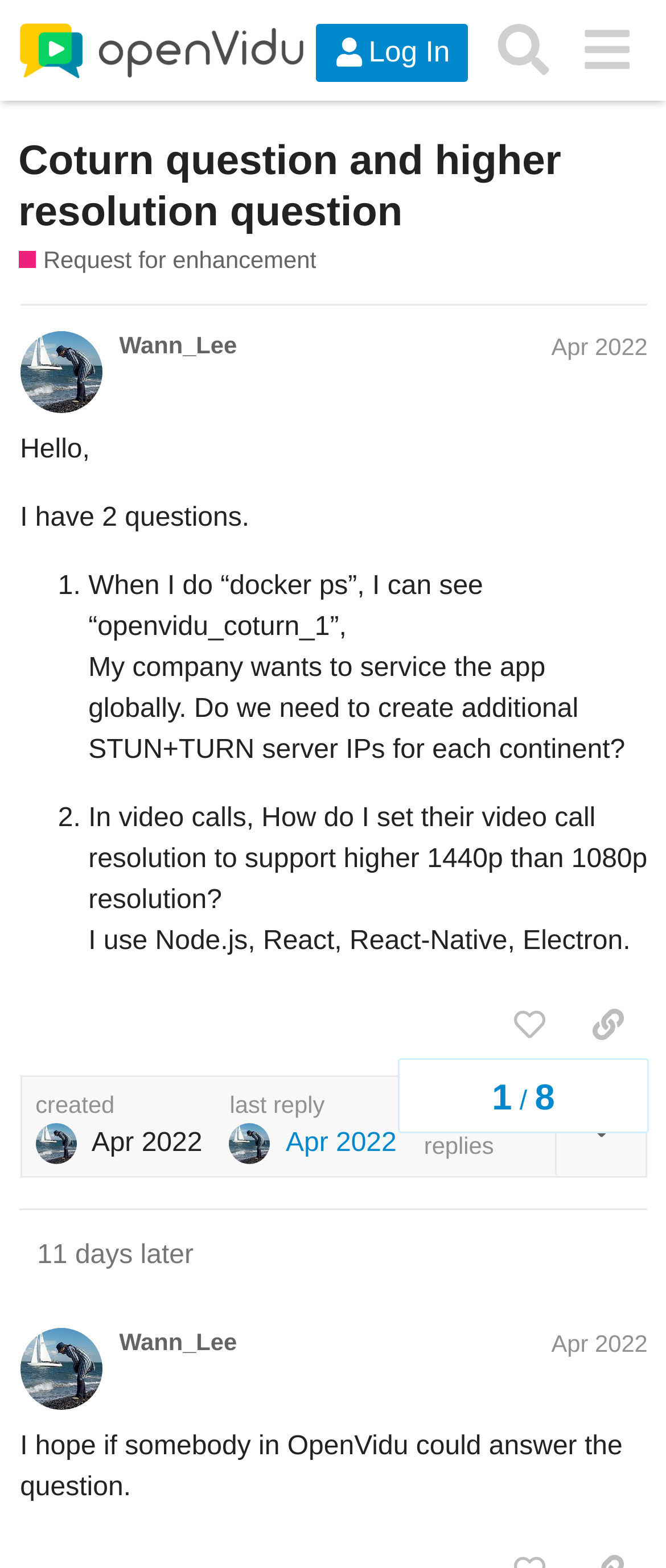Based on the element description 918-893-1763, identify the bounding box coordinates for the UI element. The coordinates should be in the format (top-left x, top-left y, bottom-right x, bottom-right y) and within the 0 to 1 range.

None